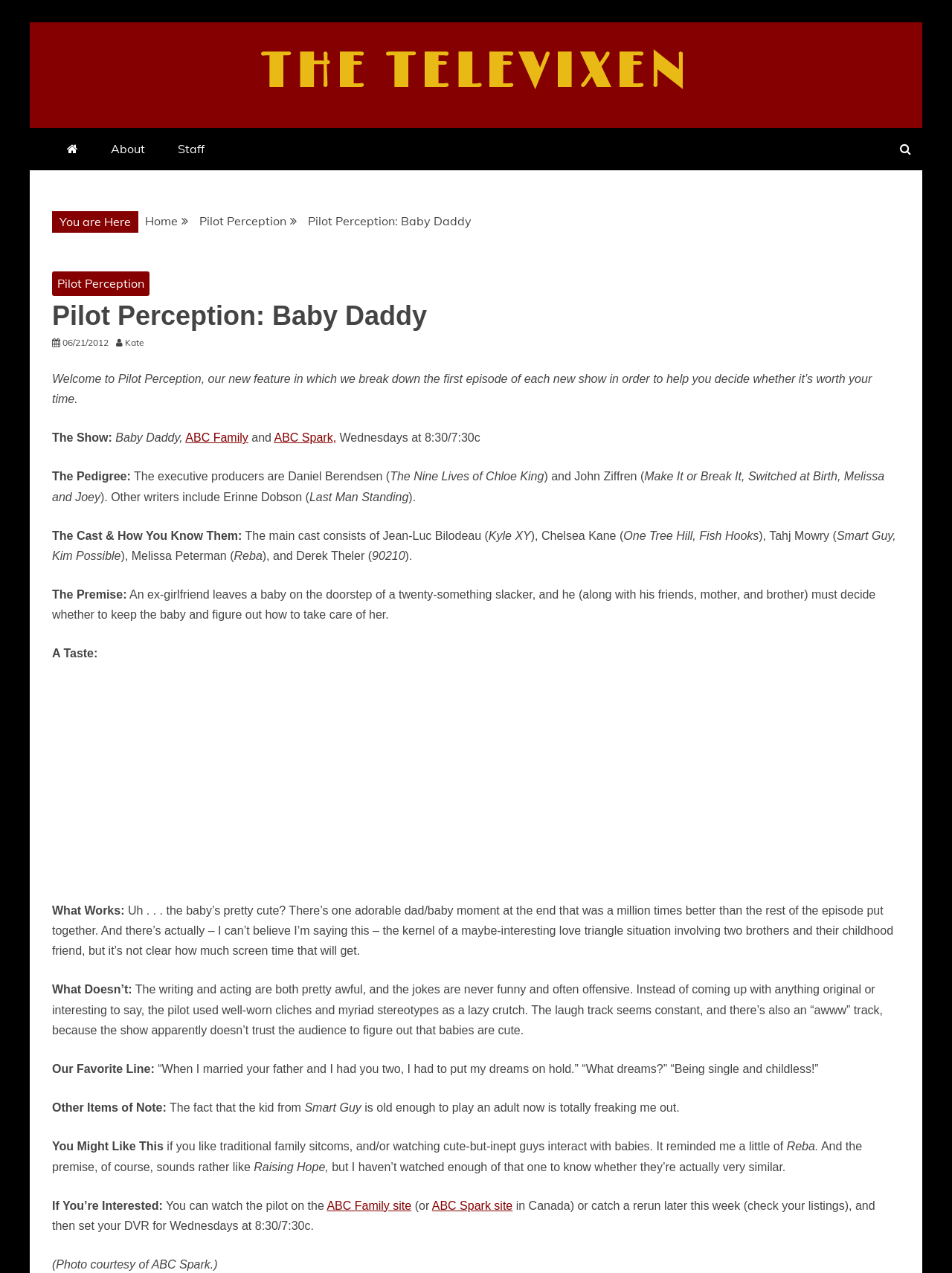Find the bounding box coordinates of the clickable element required to execute the following instruction: "Click the 'ABC Spark site' link". Provide the coordinates as four float numbers between 0 and 1, i.e., [left, top, right, bottom].

[0.454, 0.942, 0.538, 0.952]